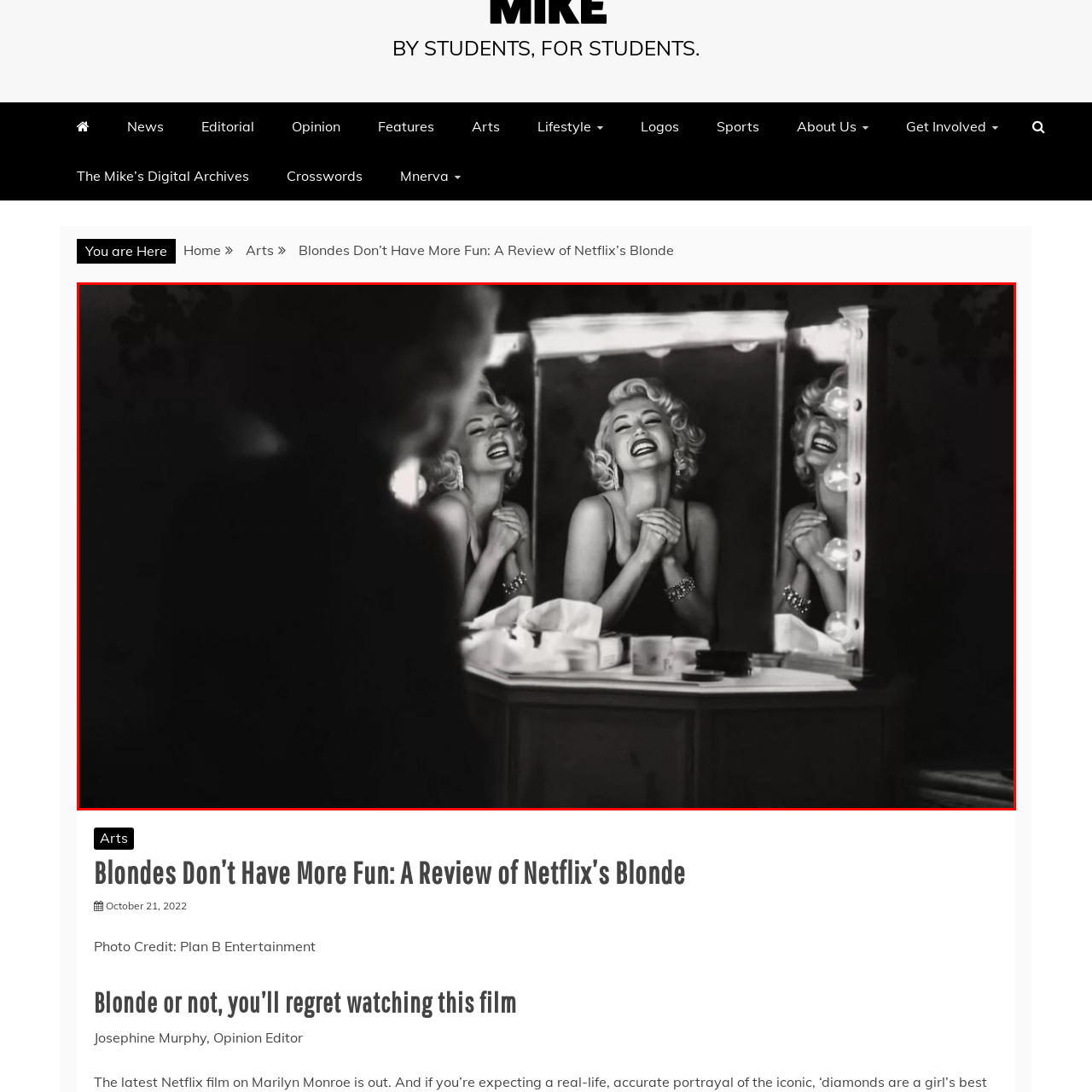Look closely at the image within the red bounding box, What is the atmosphere of the scene? Respond with a single word or short phrase.

Nostalgic and elegant